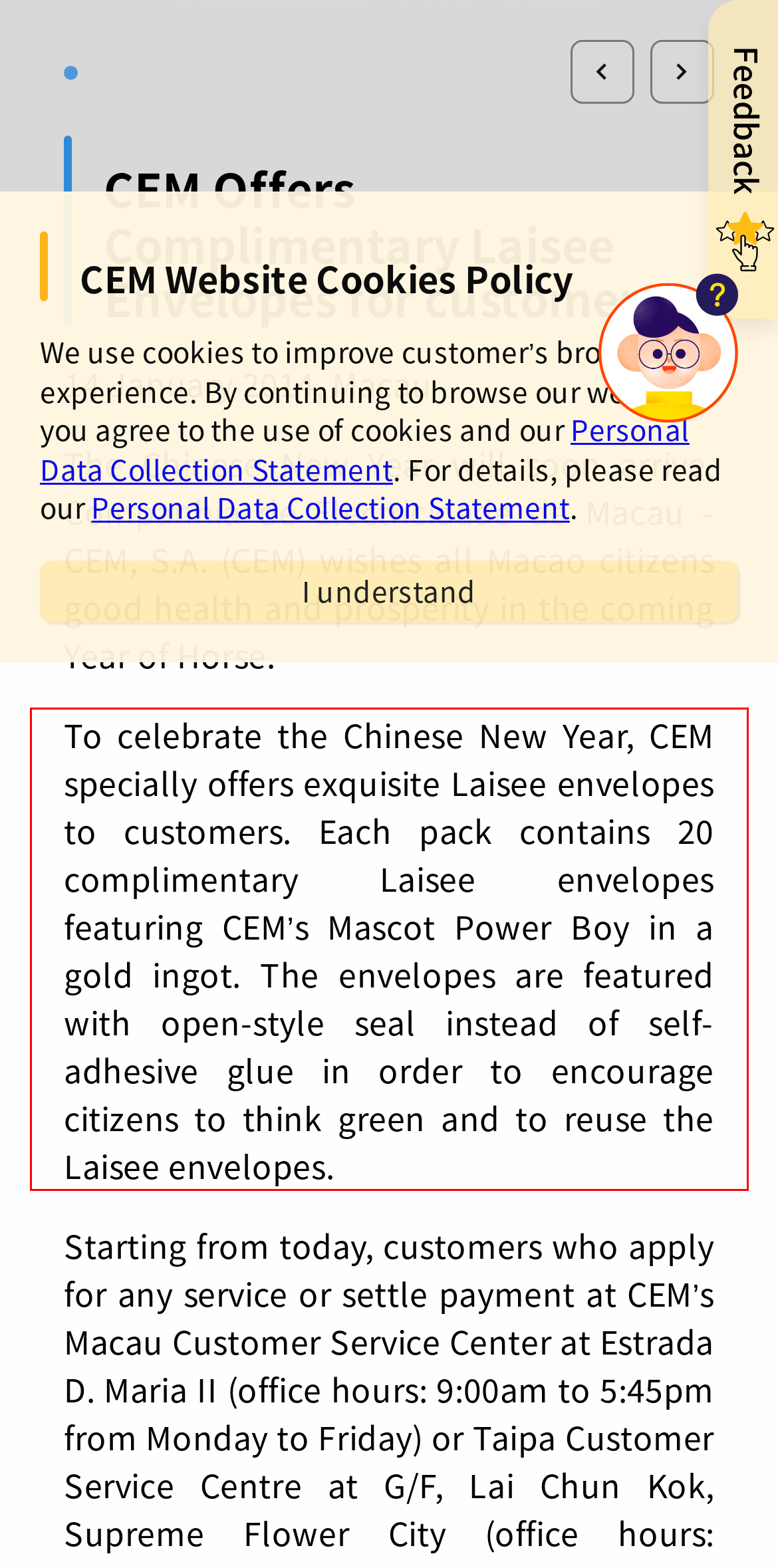Please identify and extract the text content from the UI element encased in a red bounding box on the provided webpage screenshot.

To celebrate the Chinese New Year, CEM specially offers exquisite Laisee envelopes to customers. Each pack contains 20 complimentary Laisee envelopes featuring CEM’s Mascot Power Boy in a gold ingot. The envelopes are featured with open-style seal instead of self-adhesive glue in order to encourage citizens to think green and to reuse the Laisee envelopes.